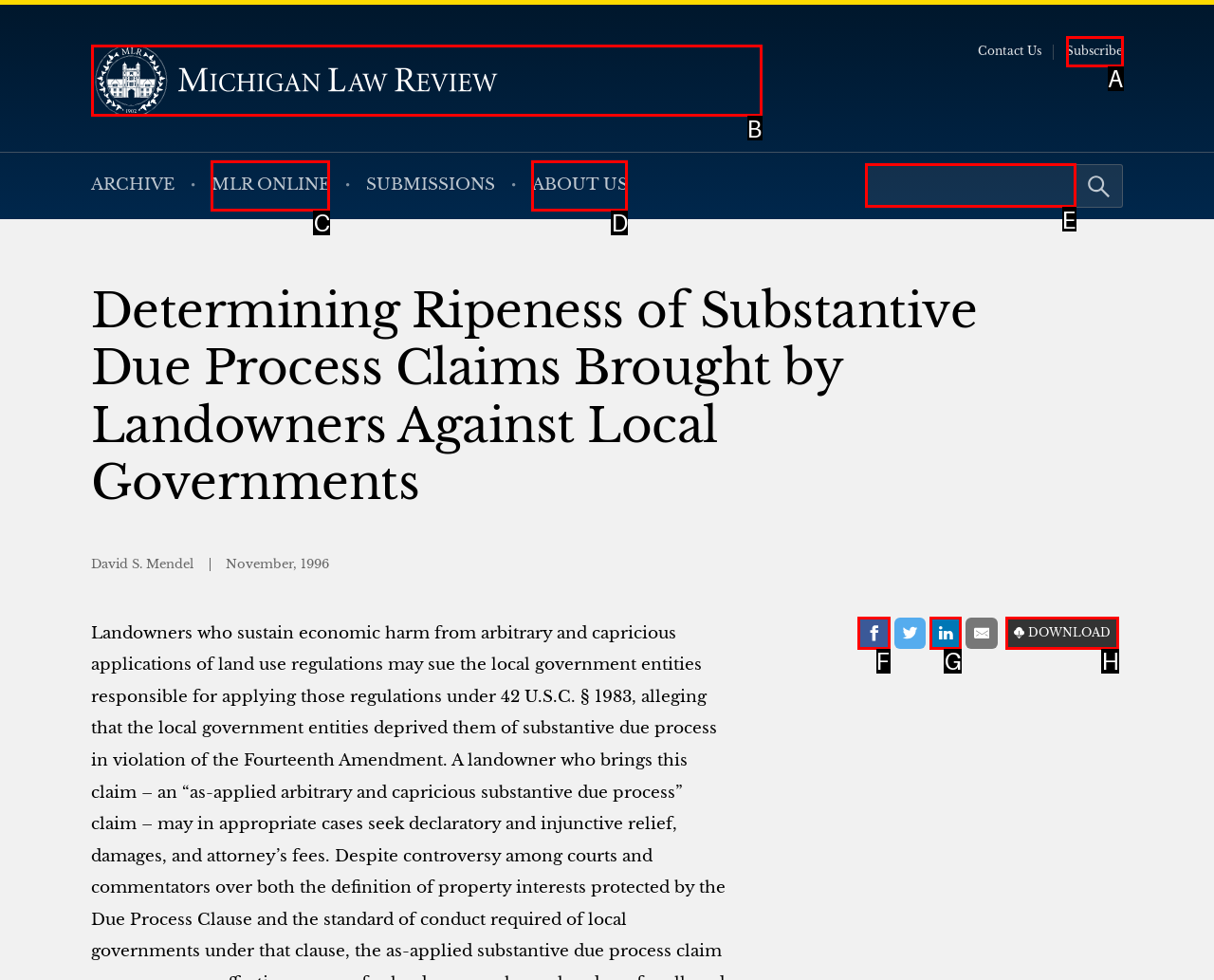Determine which HTML element to click on in order to complete the action: Search for a term.
Reply with the letter of the selected option.

E